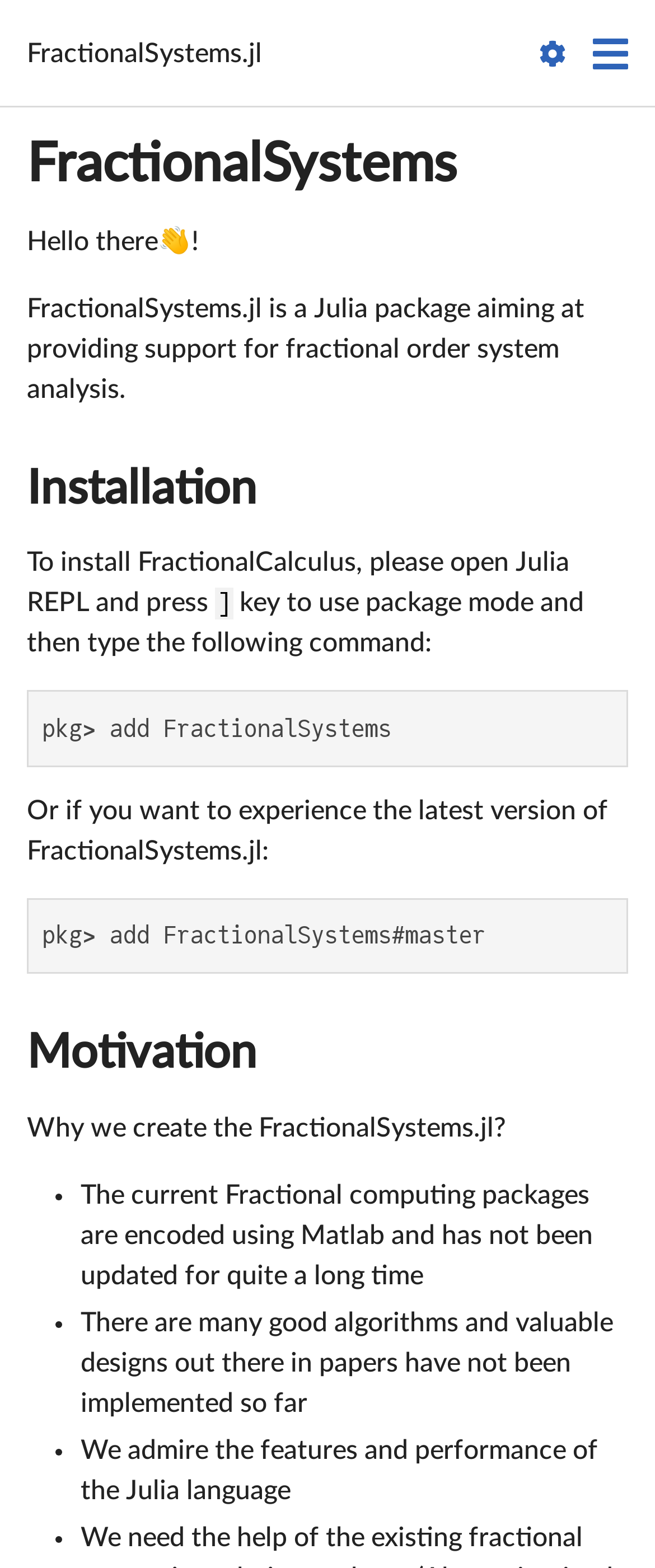Give an extensive and precise description of the webpage.

This webpage is about the FractionalSystems.jl package, a Julia package for fractional order system analysis. At the top, there is a link to the package's name, "FractionalSystems.jl", and two icons, one on the right side of the link and another on the far right side of the page. 

Below the package name, there is a heading "FractionalSystems" with a link to the same name. Underneath, there is a greeting message "Hello there!" followed by a brief description of the package. 

The next section is headed by "Installation" with a link to the same title. This section provides instructions on how to install the package, including a code block with a command to add the package. There is also an alternative method to install the latest version of the package.

Further down, there is a section headed by "Motivation" with a link to the same title. This section explains why the package was created, with a list of four bullet points. The list items describe the limitations of current fractional computing packages, the lack of implementation of valuable designs from papers, and the admiration for the Julia language.